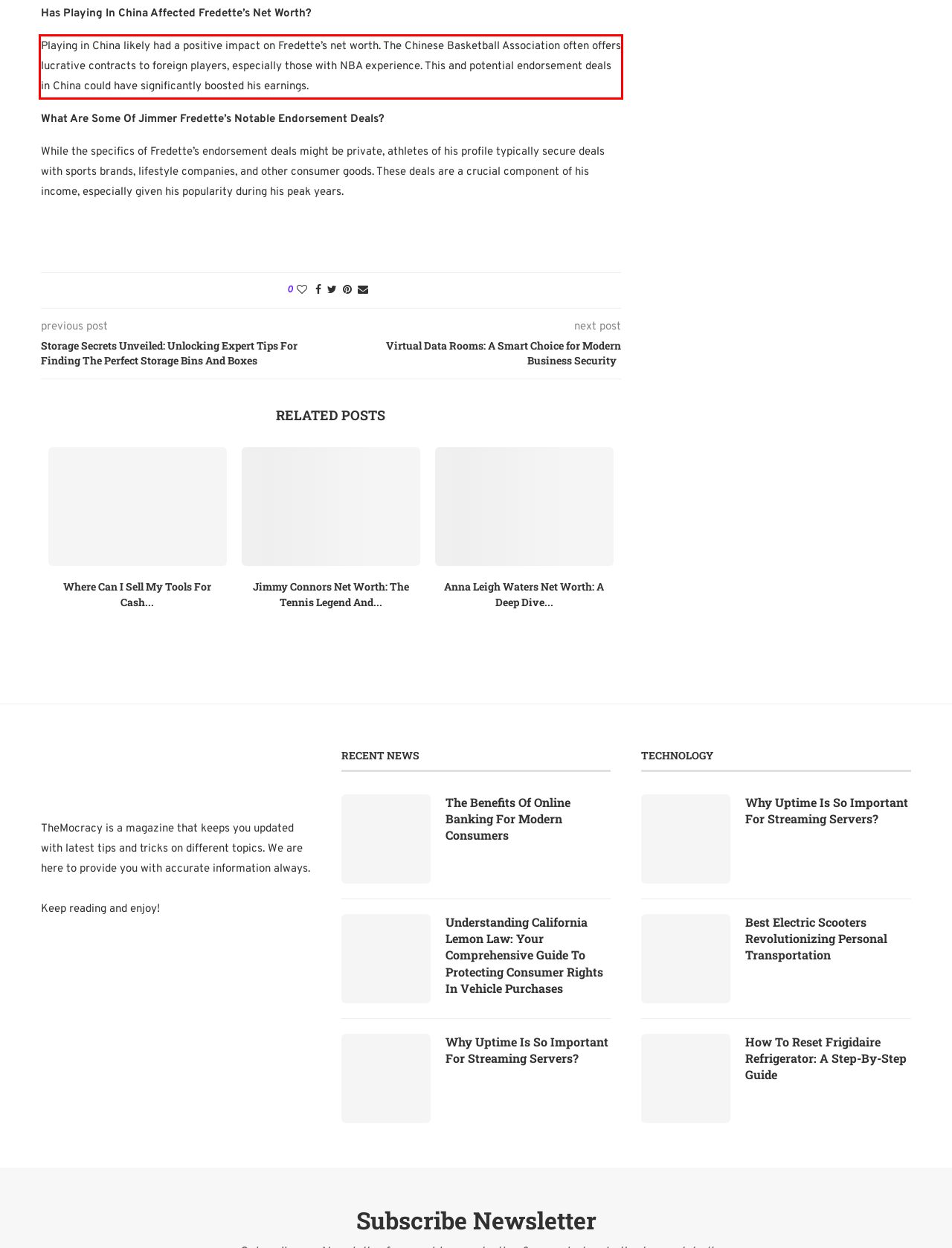Extract and provide the text found inside the red rectangle in the screenshot of the webpage.

Playing in China likely had a positive impact on Fredette’s net worth. The Chinese Basketball Association often offers lucrative contracts to foreign players, especially those with NBA experience. This and potential endorsement deals in China could have significantly boosted his earnings.